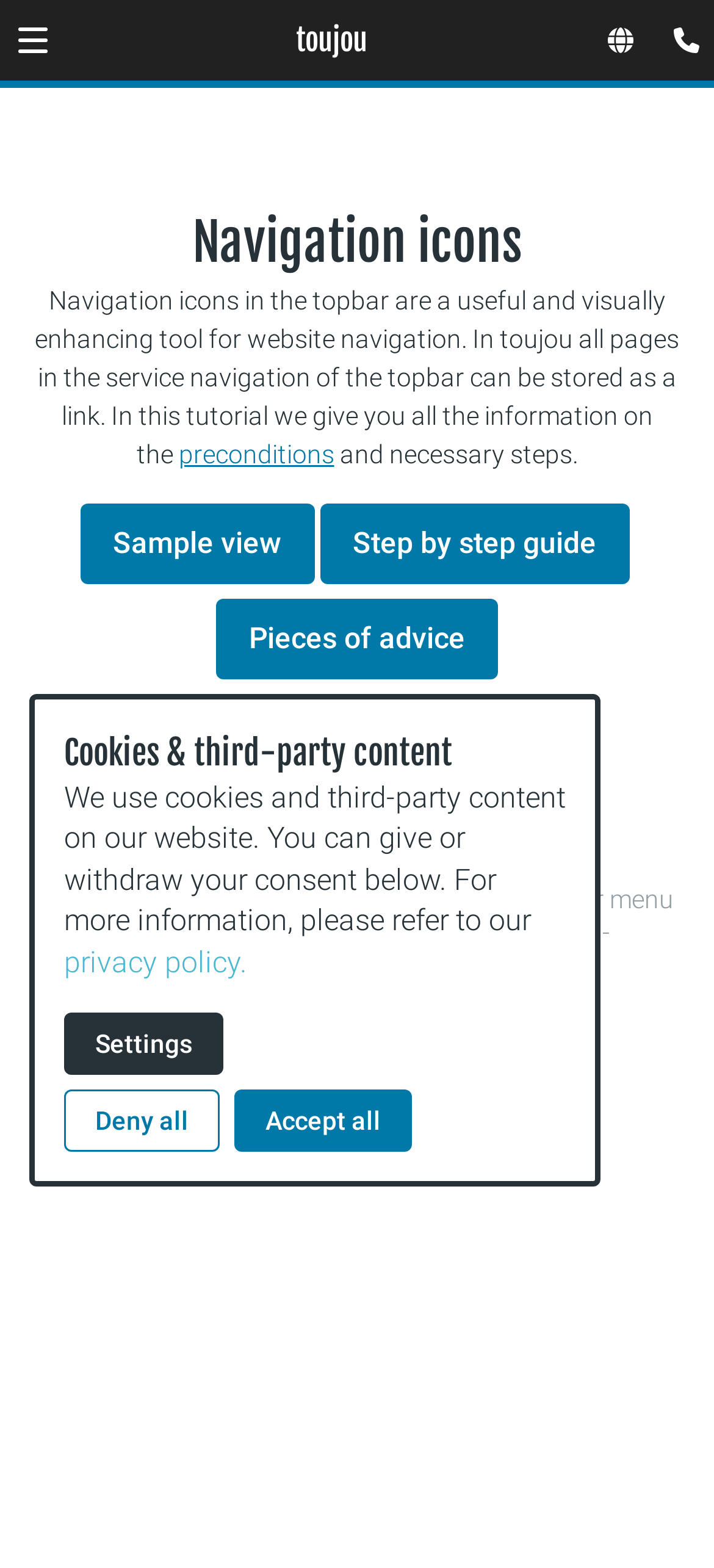Please find the bounding box coordinates of the element that must be clicked to perform the given instruction: "View the sitemap". The coordinates should be four float numbers from 0 to 1, i.e., [left, top, right, bottom].

None